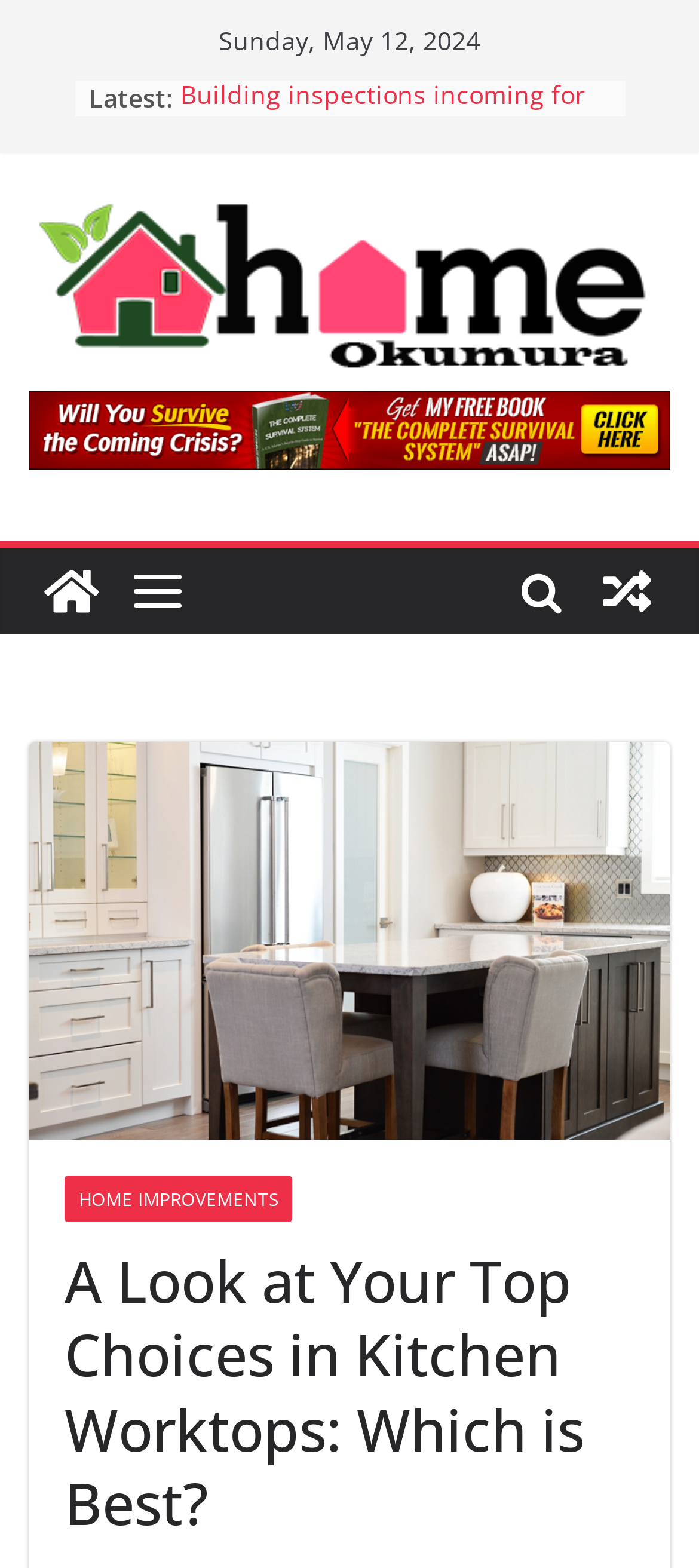Provide the bounding box coordinates of the HTML element described as: "title="View a random post"". The bounding box coordinates should be four float numbers between 0 and 1, i.e., [left, top, right, bottom].

[0.836, 0.35, 0.959, 0.405]